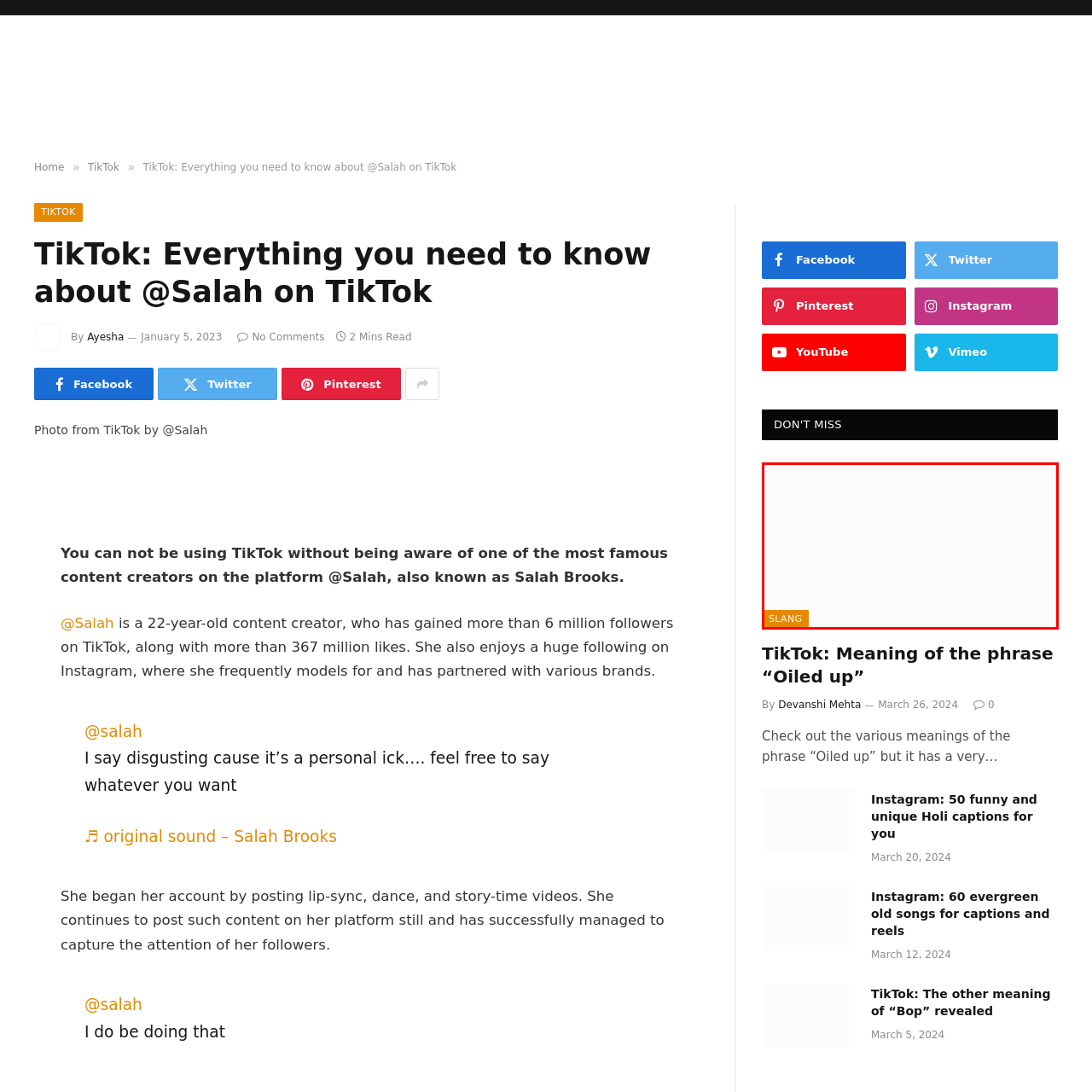Describe extensively the visual content inside the red marked area.

The image features a vibrant orange button labeled "SLANG," indicating its focus on exploring various contemporary colloquial terms and their meanings. This visual element likely serves as a link to a section or article dedicated to understanding the usage and significance of slang in modern communication, particularly on platforms popular among younger audiences, like TikTok. The bright color and clear text make it eye-catching and easily recognizable, inviting users to further engage with content related to slang terms and their contexts.